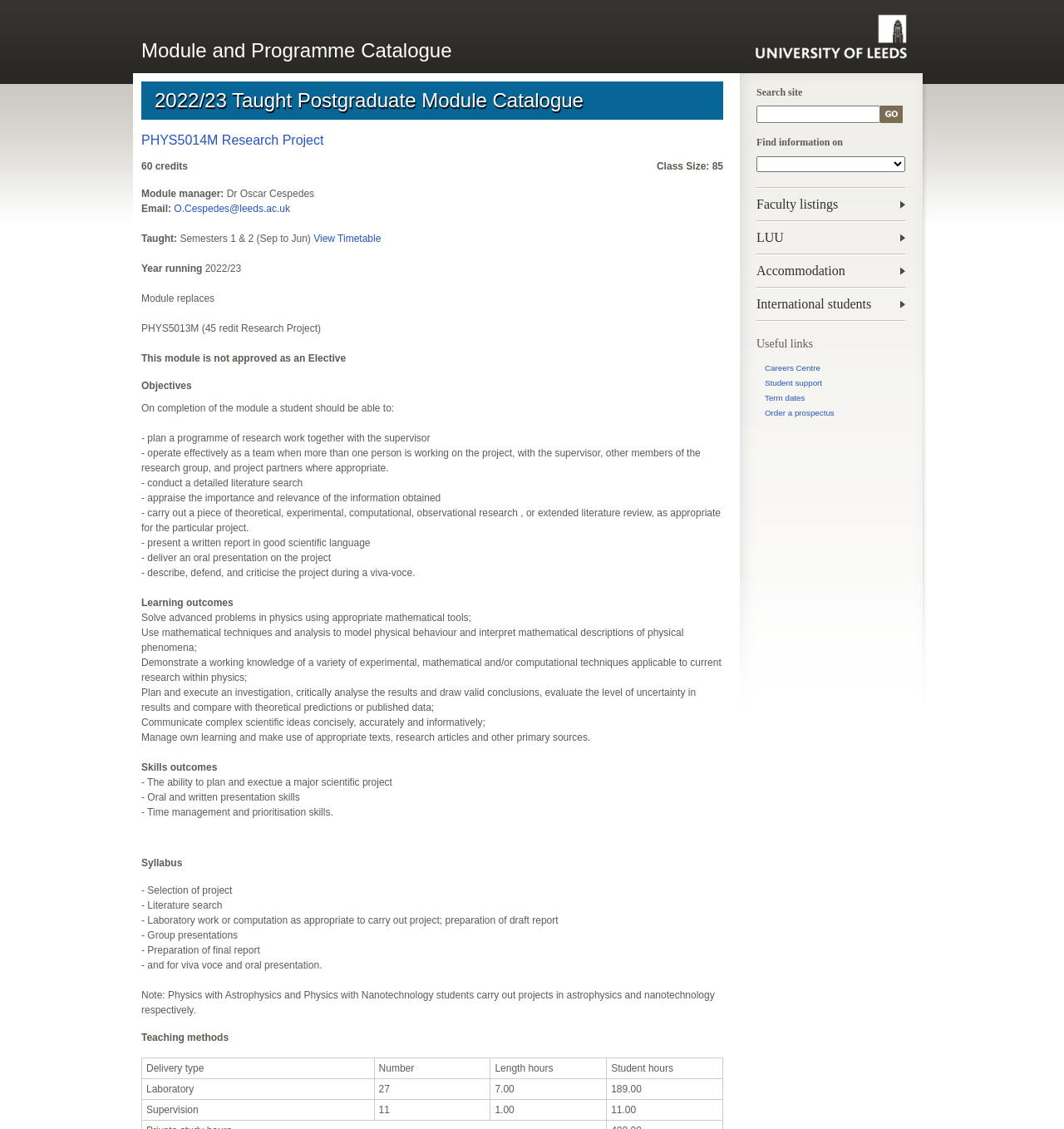Given the element description: "Accommodation", predict the bounding box coordinates of this UI element. The coordinates must be four float numbers between 0 and 1, given as [left, top, right, bottom].

[0.711, 0.225, 0.851, 0.255]